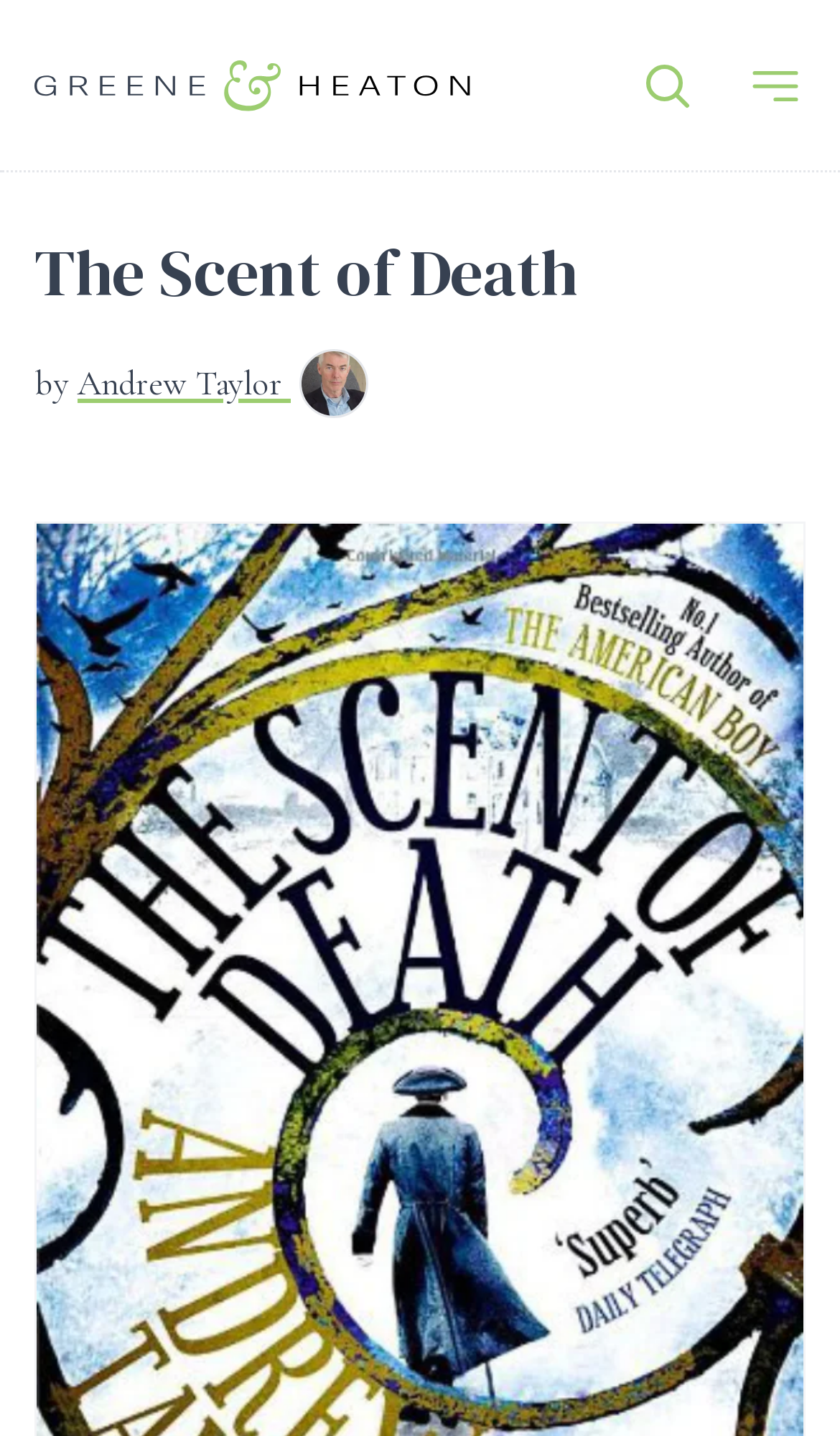How many images are on the webpage?
Please use the image to provide a one-word or short phrase answer.

4